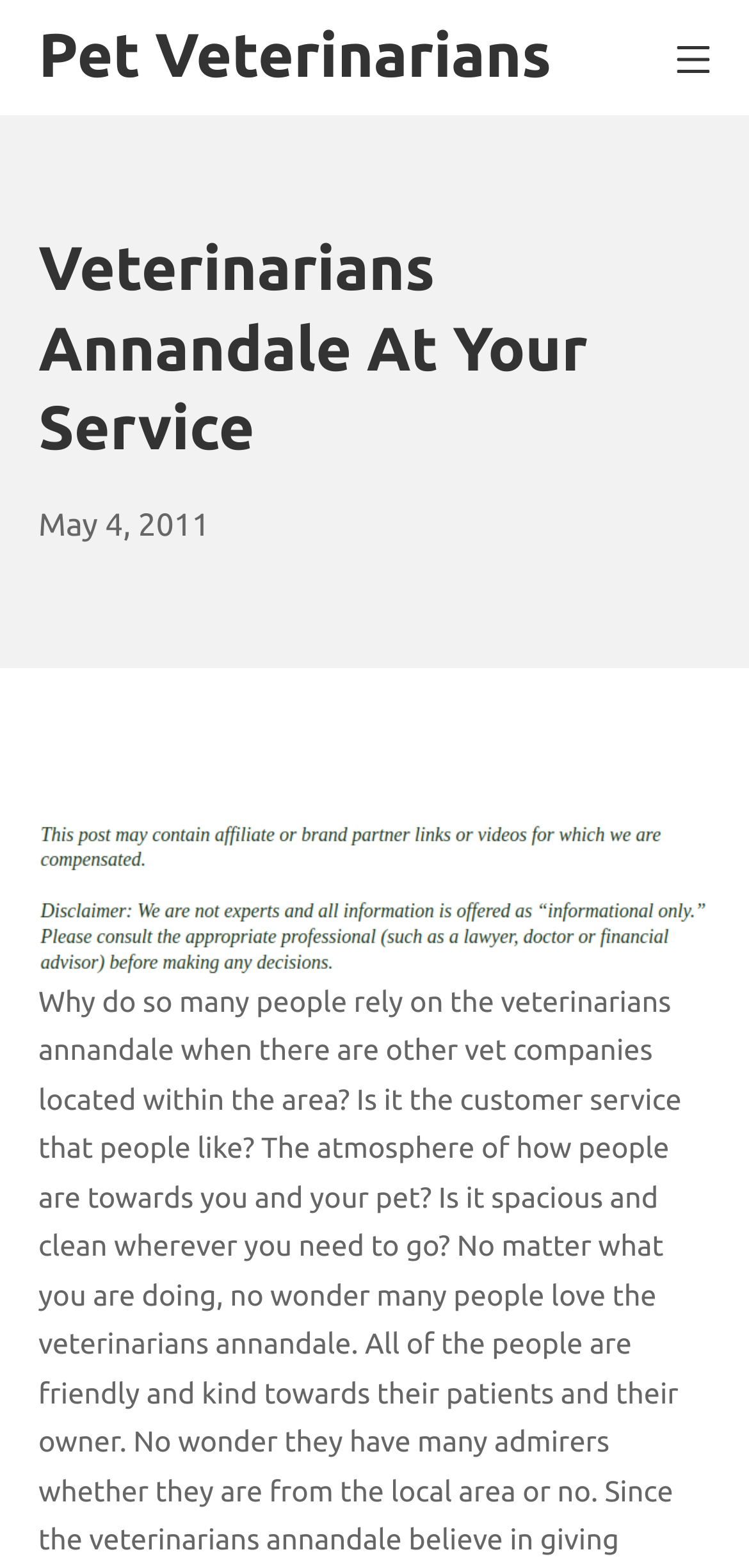What is the position of the mobile menu button?
Offer a detailed and full explanation in response to the question.

The mobile menu button is positioned at the top right of the webpage, with its bounding box coordinates being [0.903, 0.021, 0.949, 0.052].